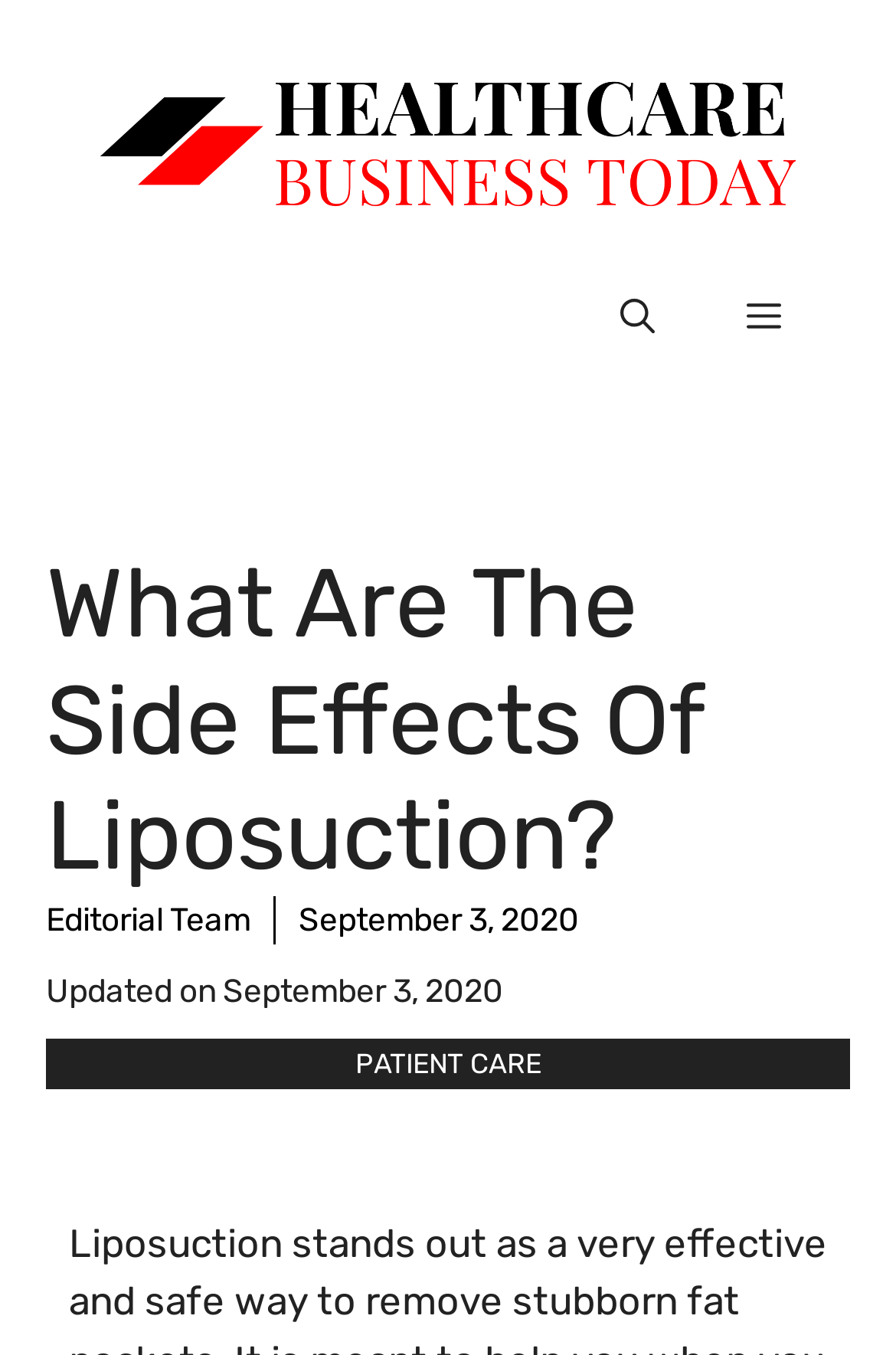Give the bounding box coordinates for the element described by: "aria-label="Open Search Bar"".

[0.641, 0.184, 0.782, 0.285]